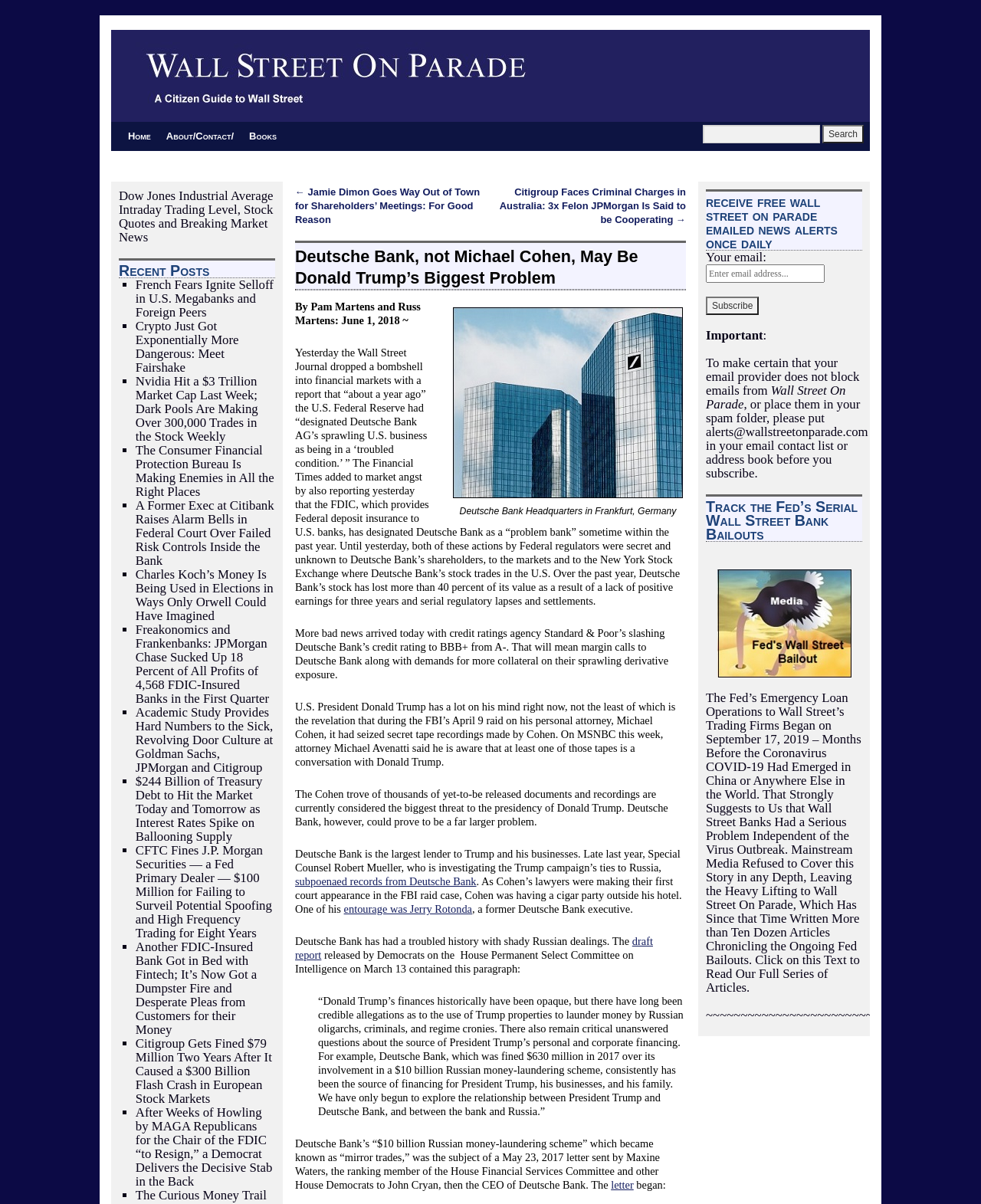Can you give a detailed response to the following question using the information from the image? What is the name of the bank mentioned in the article?

The article mentions Deutsche Bank as the largest lender to Trump and his businesses, and also discusses its troubled history with shady Russian dealings.